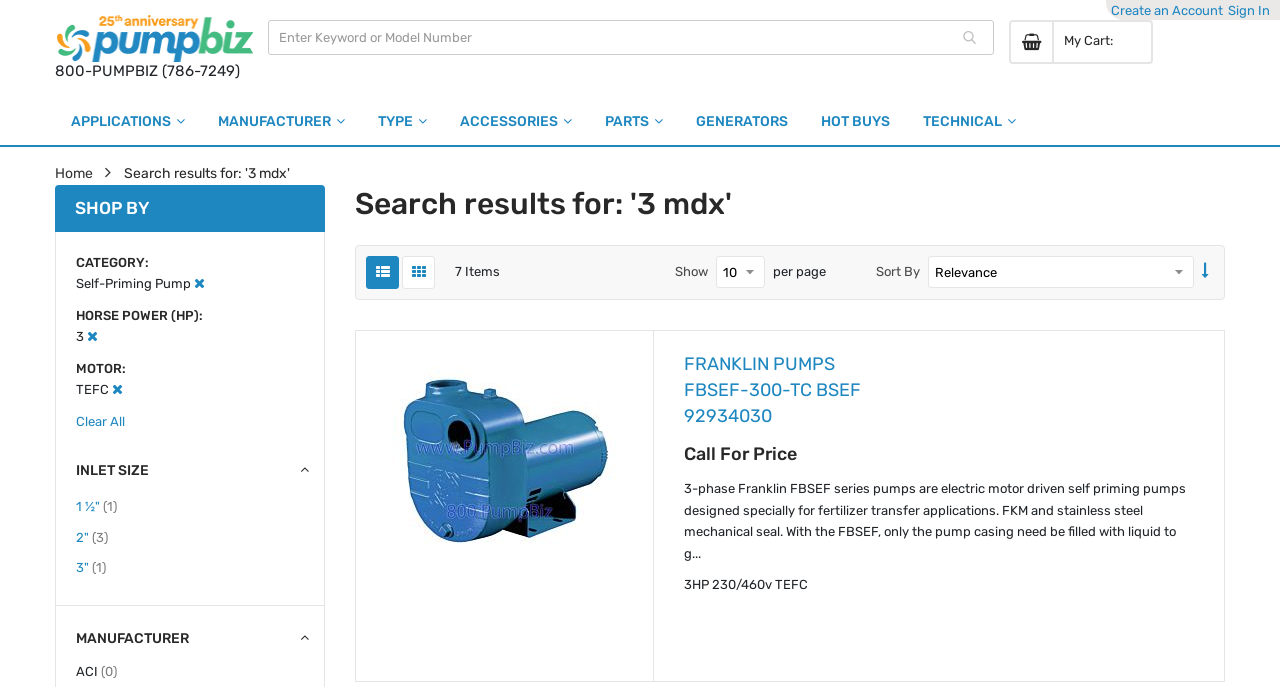Identify the bounding box coordinates for the region of the element that should be clicked to carry out the instruction: "Sort search results by a specific criterion". The bounding box coordinates should be four float numbers between 0 and 1, i.e., [left, top, right, bottom].

[0.725, 0.373, 0.933, 0.42]